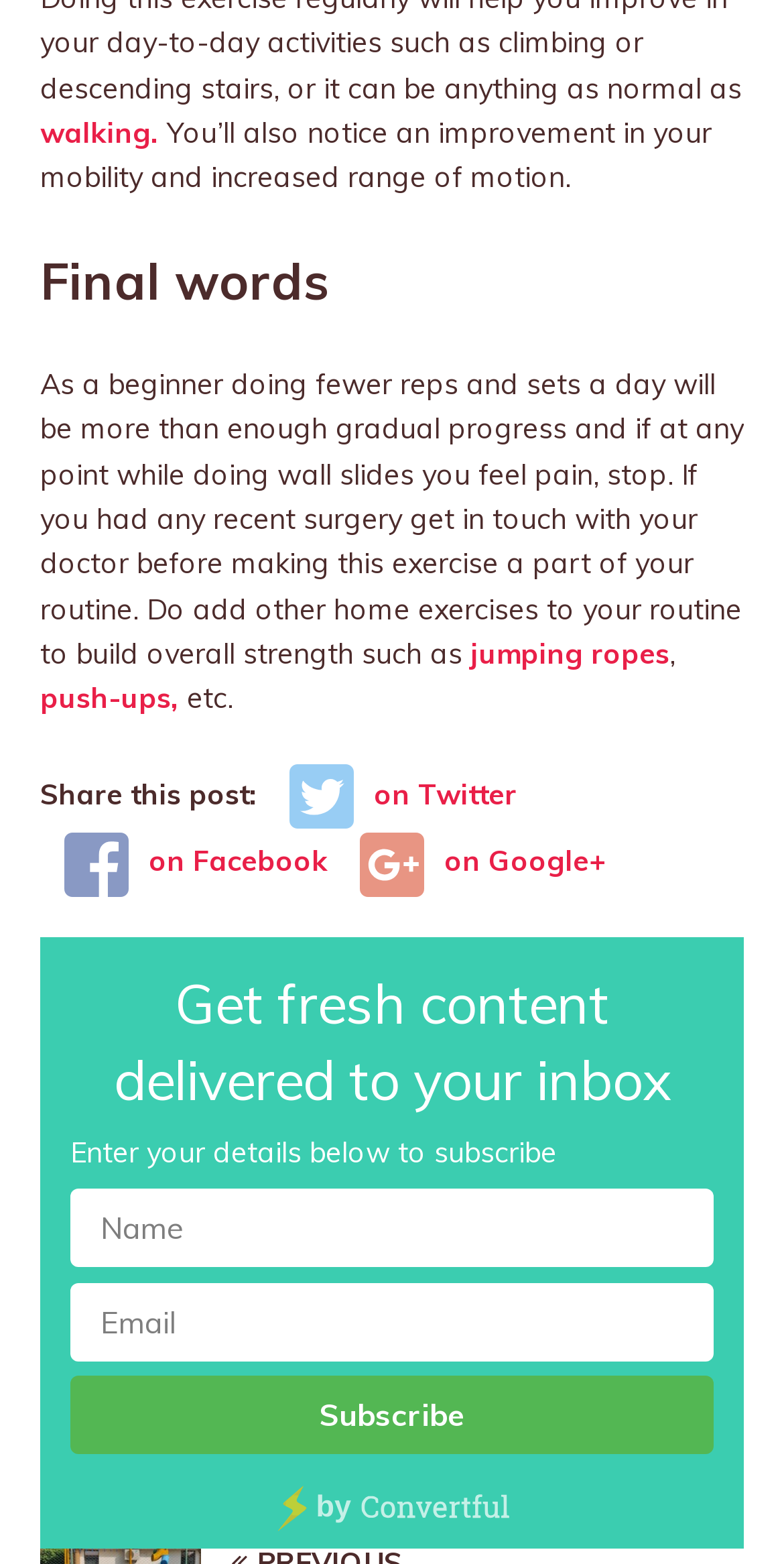Review the image closely and give a comprehensive answer to the question: What exercises are recommended besides wall slides?

The webpage suggests doing other exercises besides wall slides to build overall strength, such as jumping ropes and push-ups, as mentioned in the sentence 'Do add other home exercises to your routine to build overall strength such as jumping ropes, push-ups, etc.'